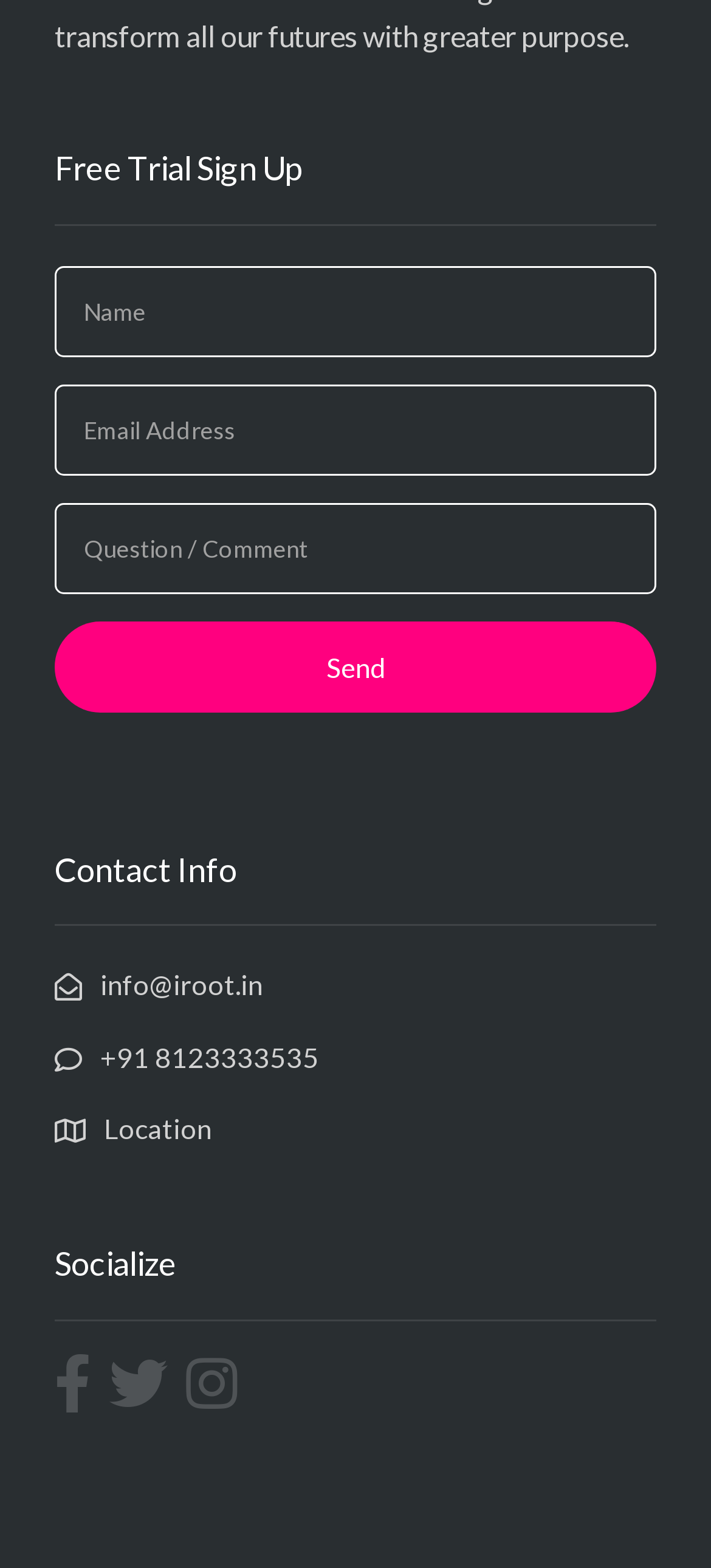Specify the bounding box coordinates of the element's region that should be clicked to achieve the following instruction: "Call the phone number". The bounding box coordinates consist of four float numbers between 0 and 1, in the format [left, top, right, bottom].

[0.077, 0.083, 0.449, 0.104]